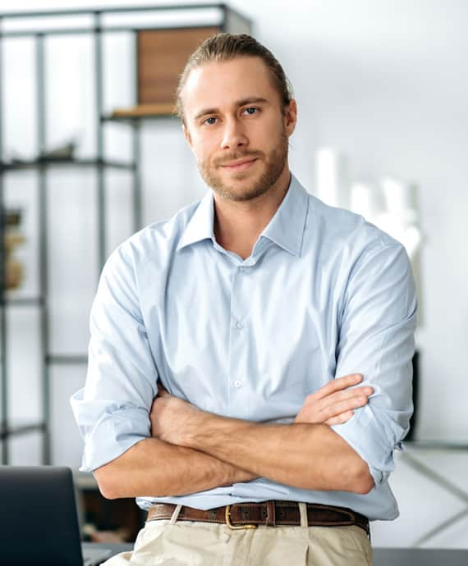Generate a descriptive account of all visible items and actions in the image.

The image features a confident young man with a relaxed demeanor, dressed in a light blue button-up shirt, accentuated by rolled-up sleeves. He stands leisurely with his arms crossed, displaying a friendly and approachable expression. The background showcases a modern office setting, with shelves containing decorative items that add a touch of sophistication. This image complements the theme of "Loan Pre-Approval," emphasizing the professional and supportive approach of Brisbane Home Loans as they guide clients through the initial steps of the home buying process. The content highlights the importance of obtaining a pre-approved loan for a well-planned property search.